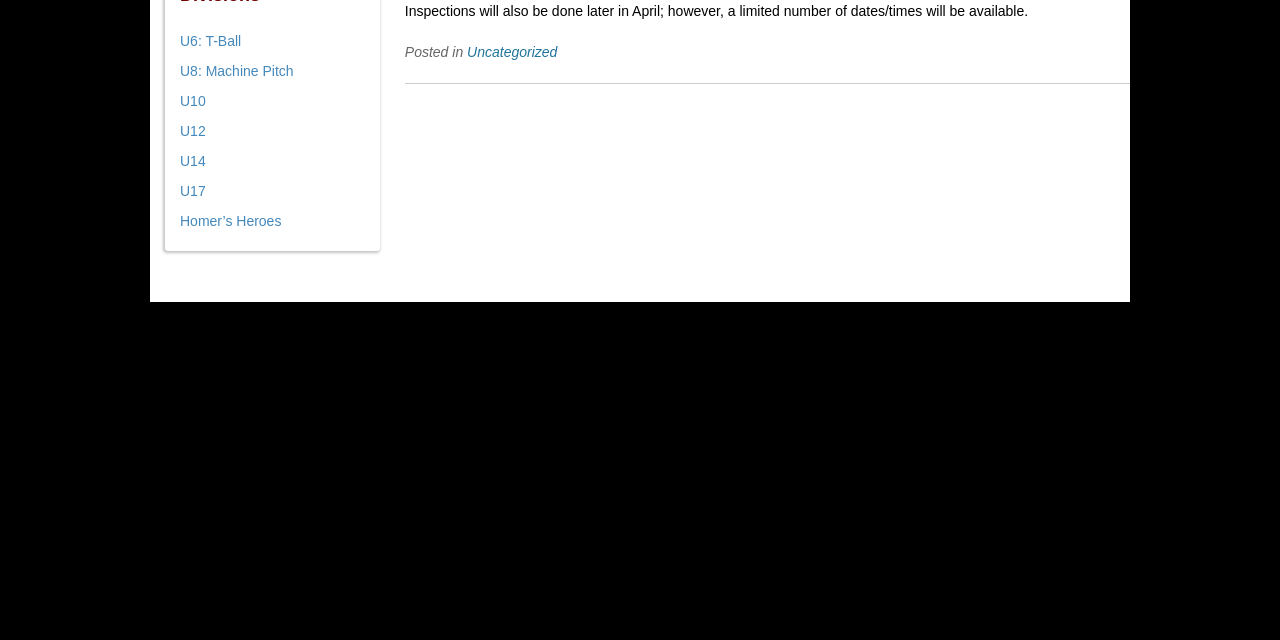Given the element description: "Uncategorized", predict the bounding box coordinates of this UI element. The coordinates must be four float numbers between 0 and 1, given as [left, top, right, bottom].

[0.365, 0.069, 0.435, 0.094]